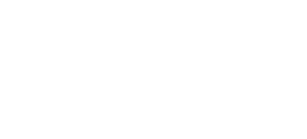What is Charudatta's role in technology?
Look at the image and respond to the question as thoroughly as possible.

The visual element in the image reinforces Charudatta's identity as a trusted and reliable source for technology-related advice, making him a go-to resource for users seeking guidance.